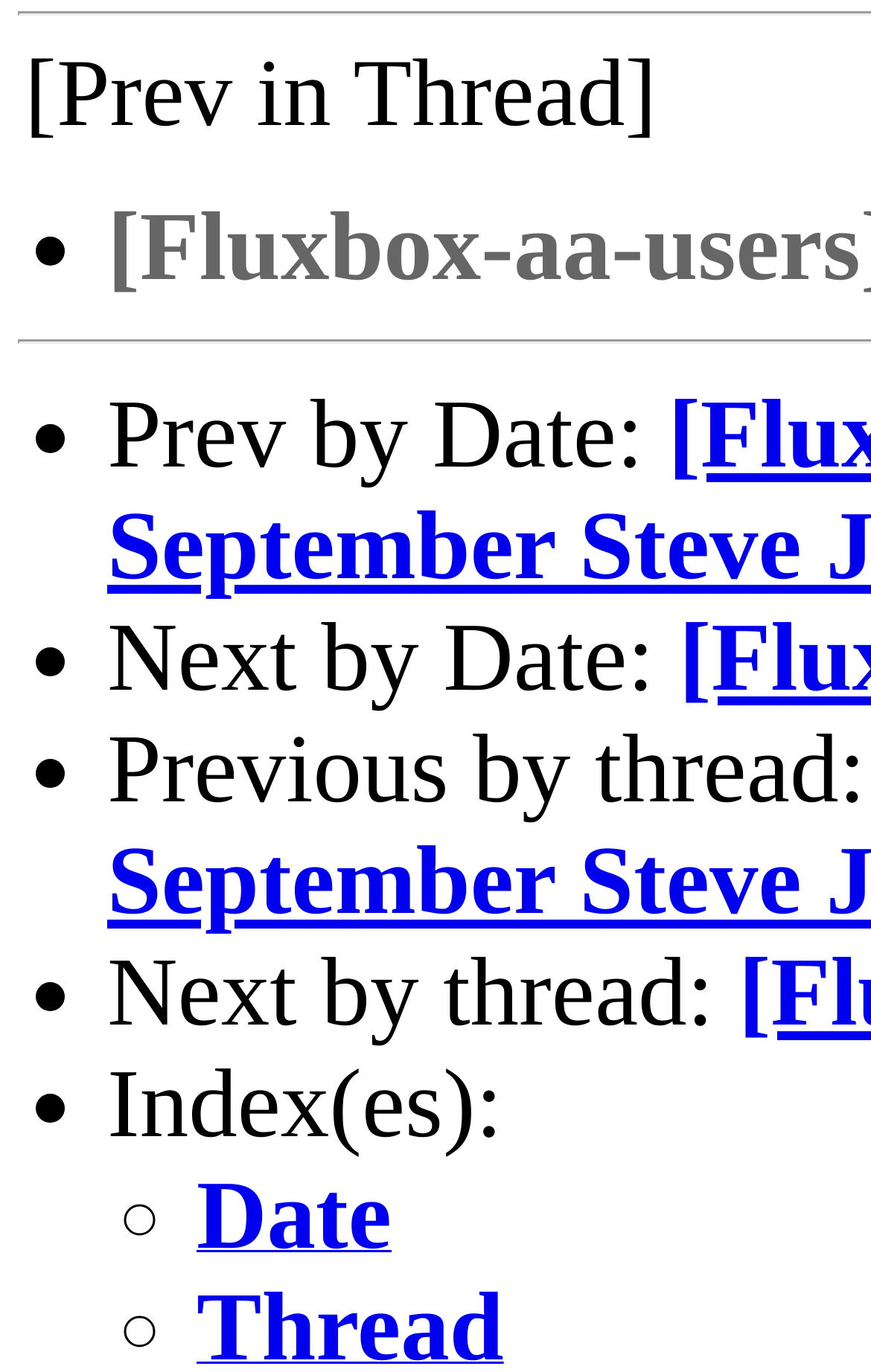Using the information in the image, give a detailed answer to the following question: How many list markers are there?

I counted the number of list markers on the webpage, which are represented by '•' and '◦' symbols. There are 7 of them in total.